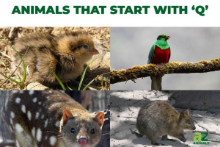Give a one-word or one-phrase response to the question:
What is the name of the small, rounded creature?

Quokka or other small native animals